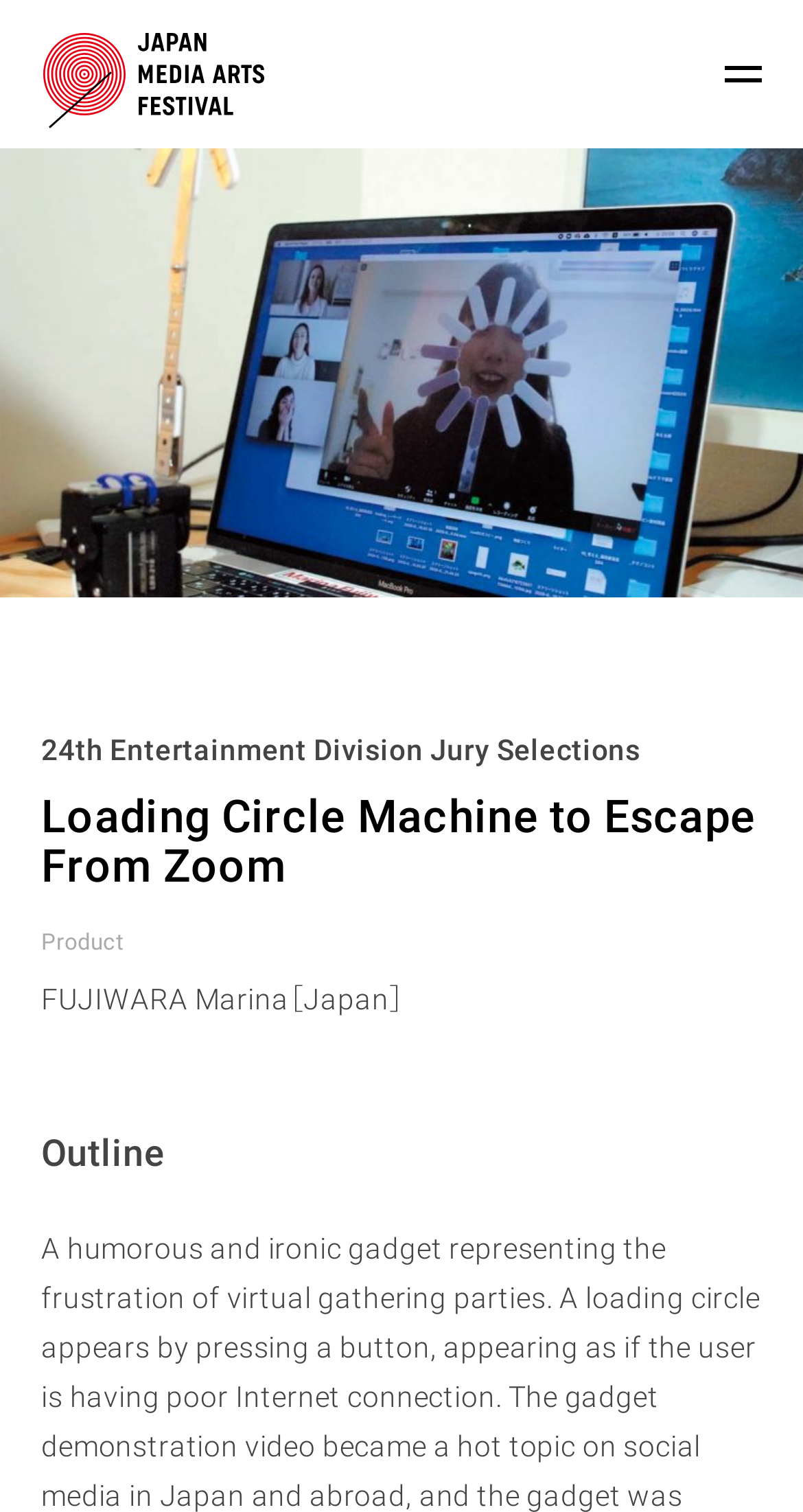Please determine the bounding box coordinates, formatted as (top-left x, top-left y, bottom-right x, bottom-right y), with all values as floating point numbers between 0 and 1. Identify the bounding box of the region described as: Overview of Previous Festival

[0.051, 0.459, 0.949, 0.531]